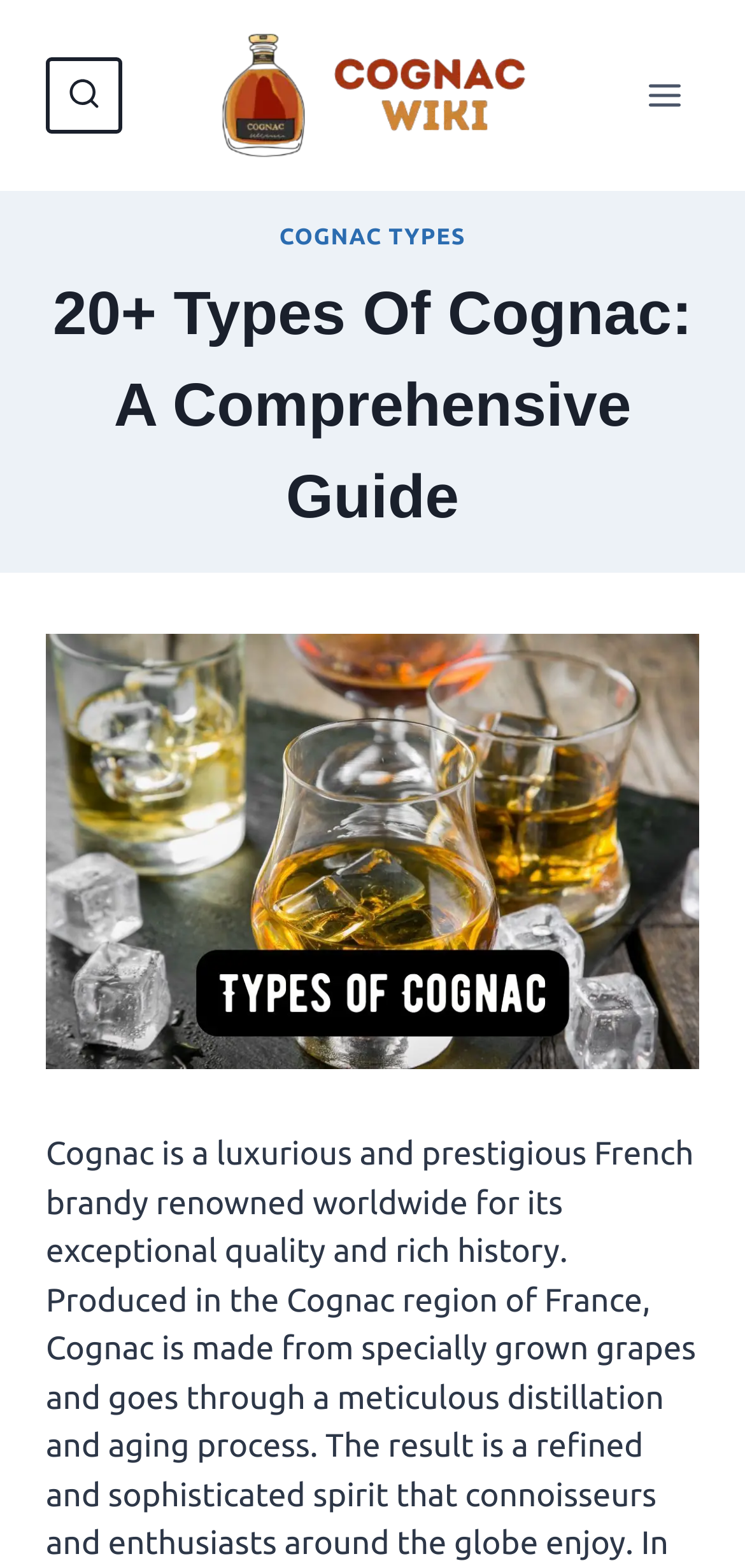What is the position of the image relative to the heading?
Could you give a comprehensive explanation in response to this question?

I determined the position of the image relative to the heading by comparing their bounding box coordinates. The image's y1 coordinate (0.405) is greater than the heading's y2 coordinate (0.346), which means the image is below the heading.